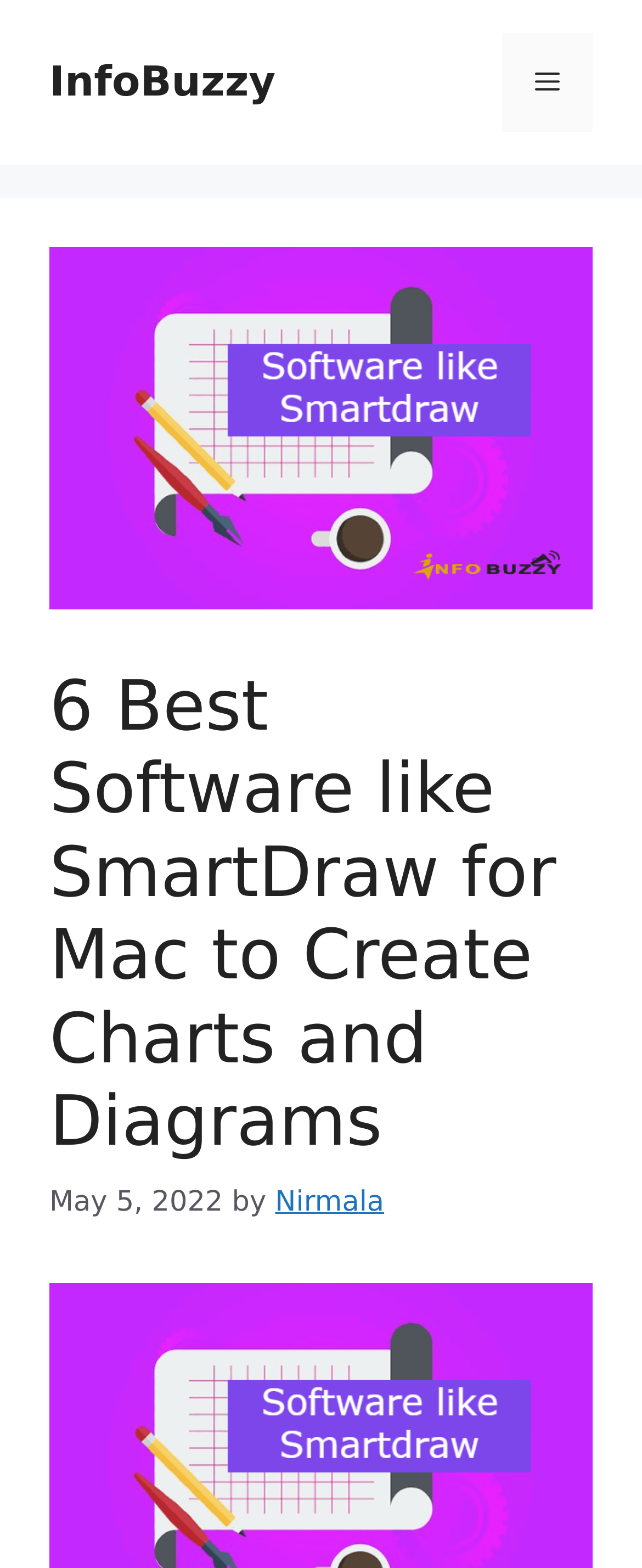When was the article published?
Answer the question with a thorough and detailed explanation.

The publication date can be found in the time element, which says 'May 5, 2022'.